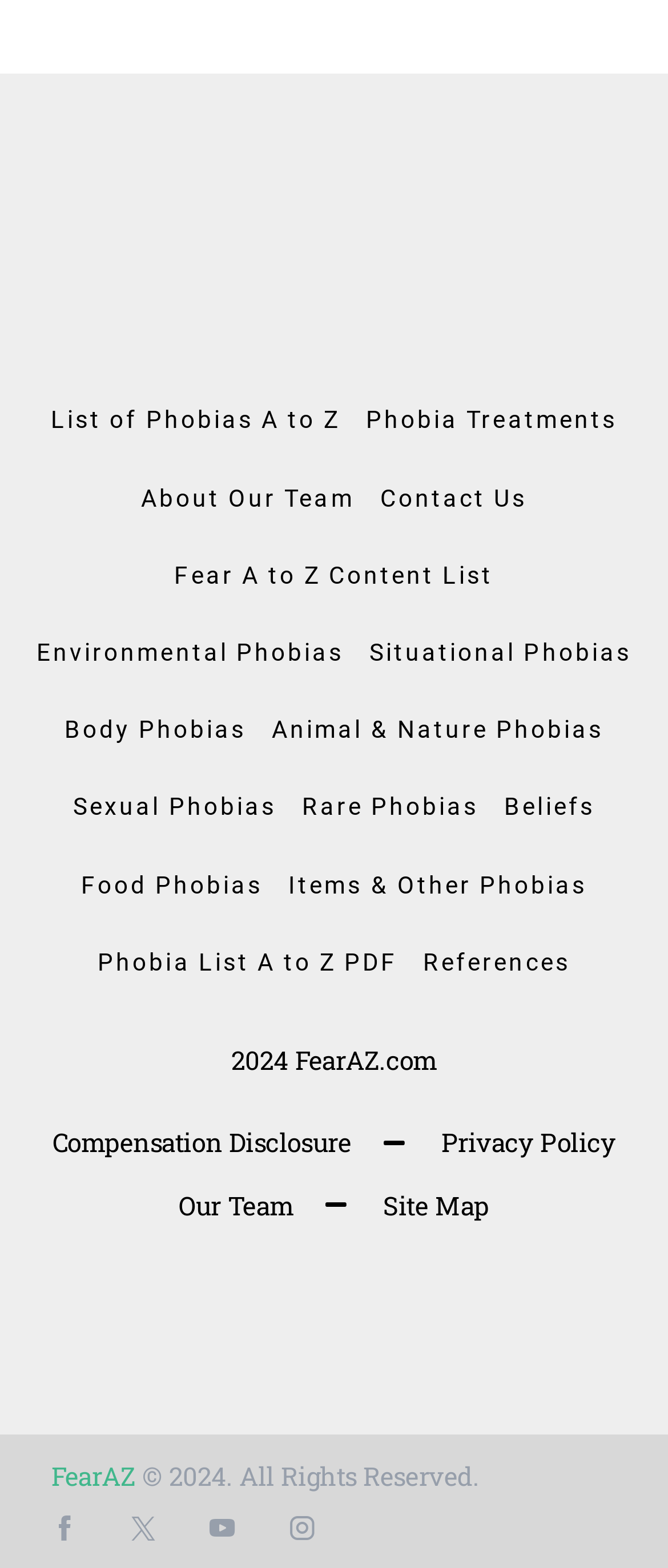What is the purpose of the textbox at the top?
Examine the webpage screenshot and provide an in-depth answer to the question.

The textbox at the top has a placeholder text 'Type here and hit enter', which suggests that it is a search box for users to input their queries.